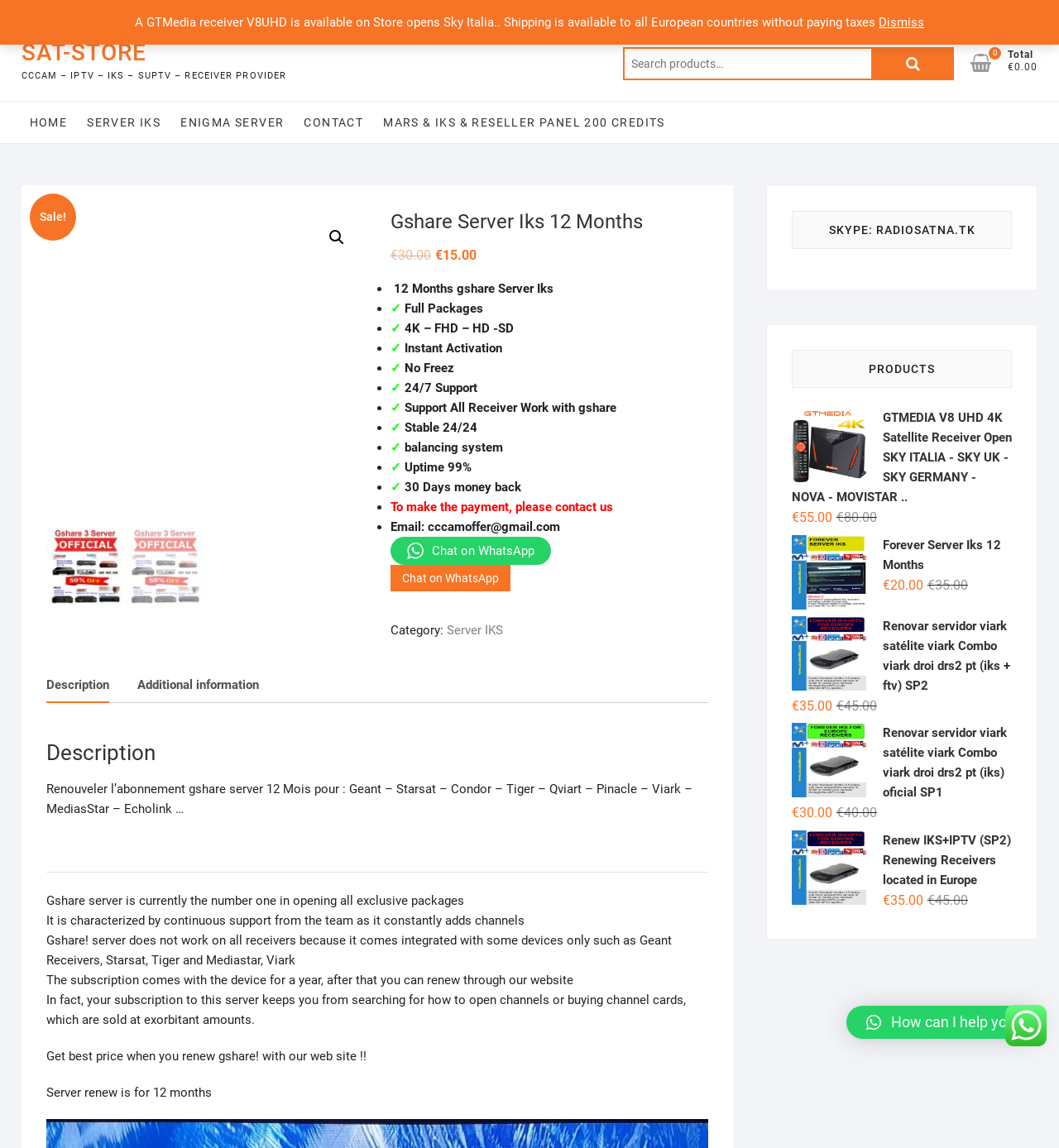Give a one-word or phrase response to the following question: What is the uptime guarantee of Gshare Server?

99%